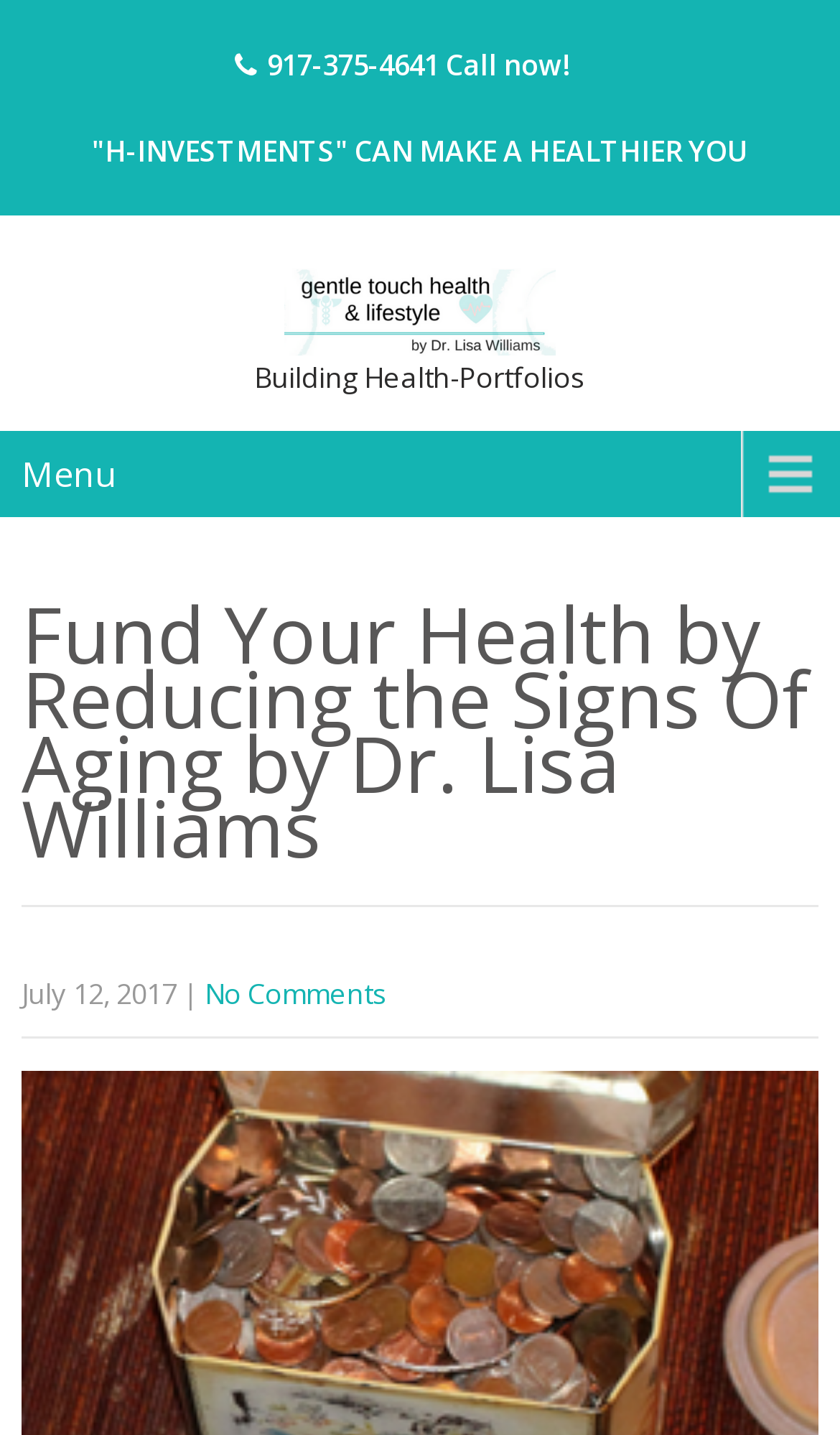Provide the bounding box coordinates for the UI element that is described as: "Youtube".

None